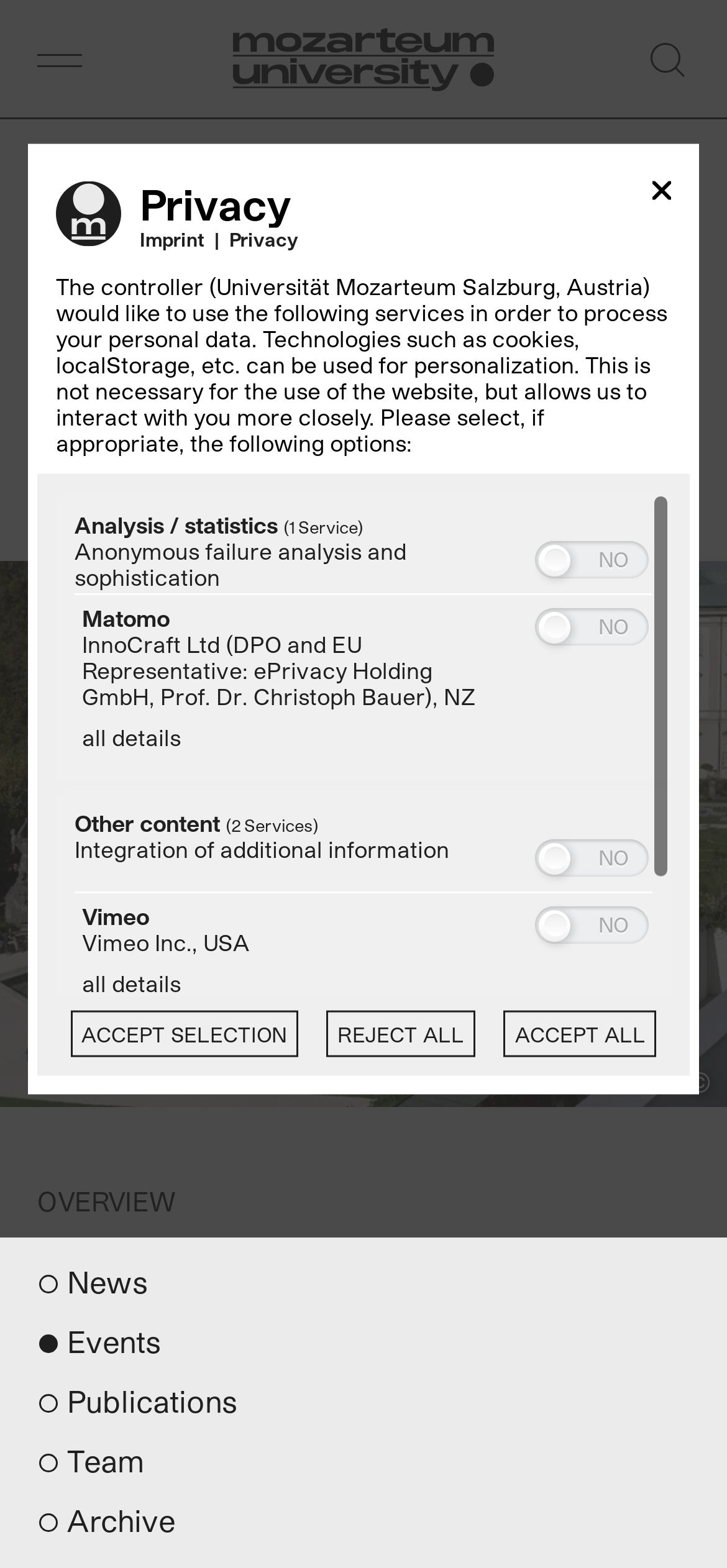Identify the bounding box for the UI element described as: "aria-label="Link to close popup"". The coordinates should be four float numbers between 0 and 1, i.e., [left, top, right, bottom].

[0.897, 0.116, 0.923, 0.144]